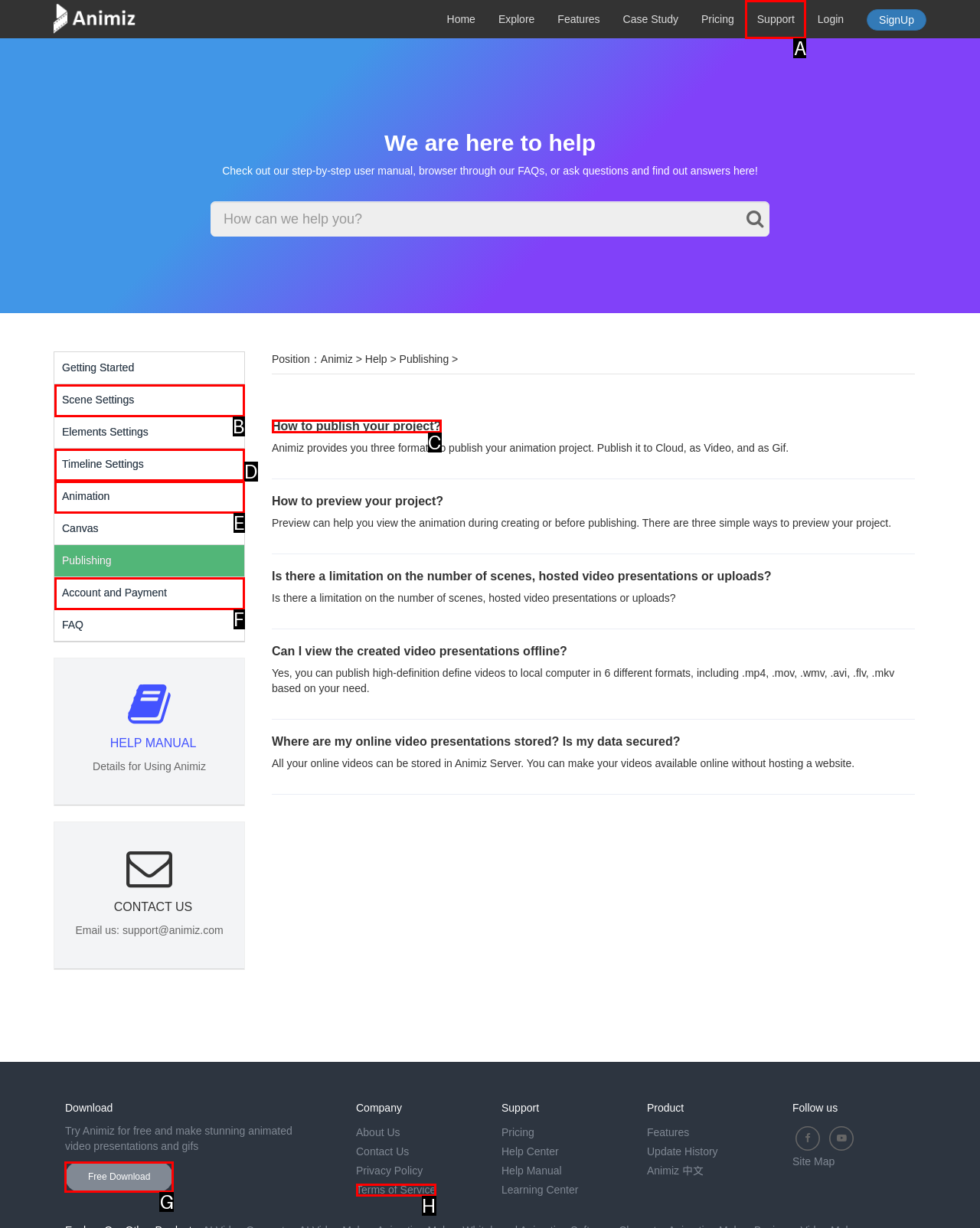Determine the letter of the element you should click to carry out the task: Click on the 'Free Download' button
Answer with the letter from the given choices.

G